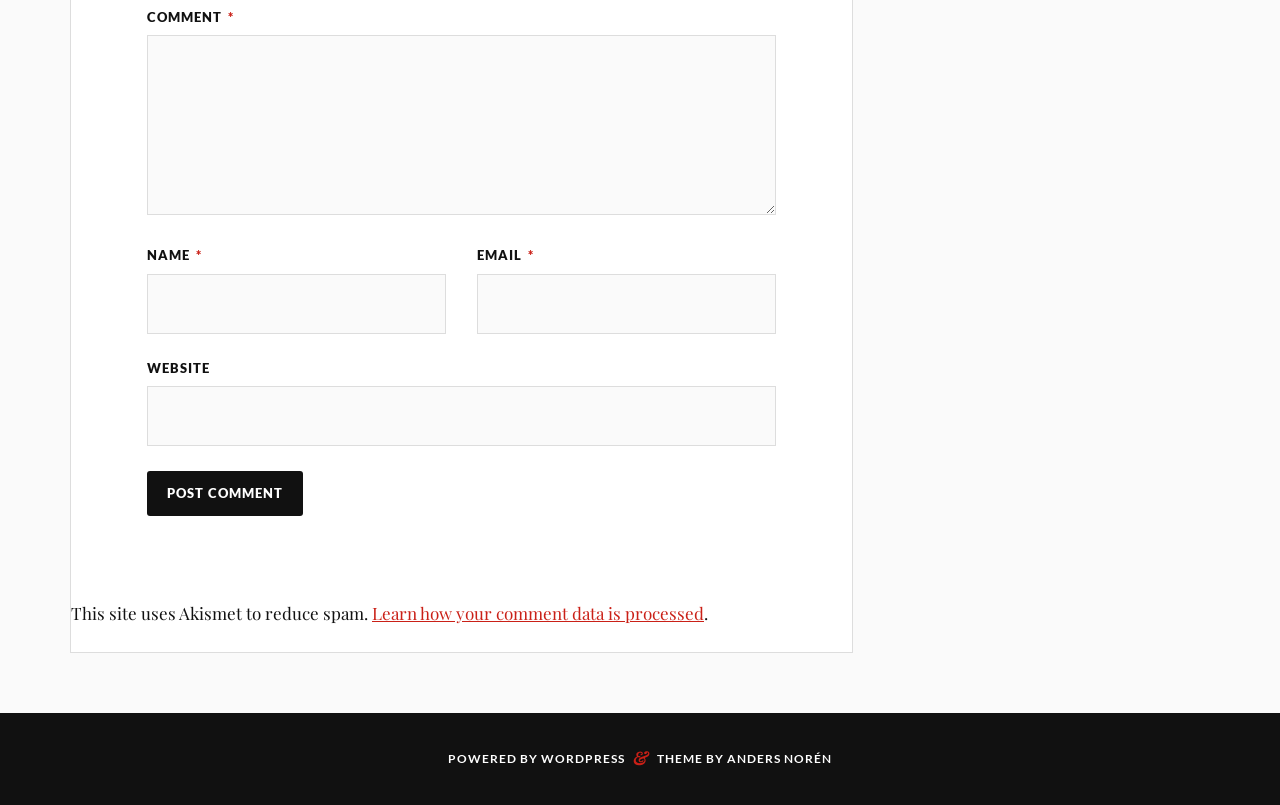Locate the bounding box coordinates of the clickable area needed to fulfill the instruction: "Type your name".

[0.115, 0.34, 0.348, 0.414]